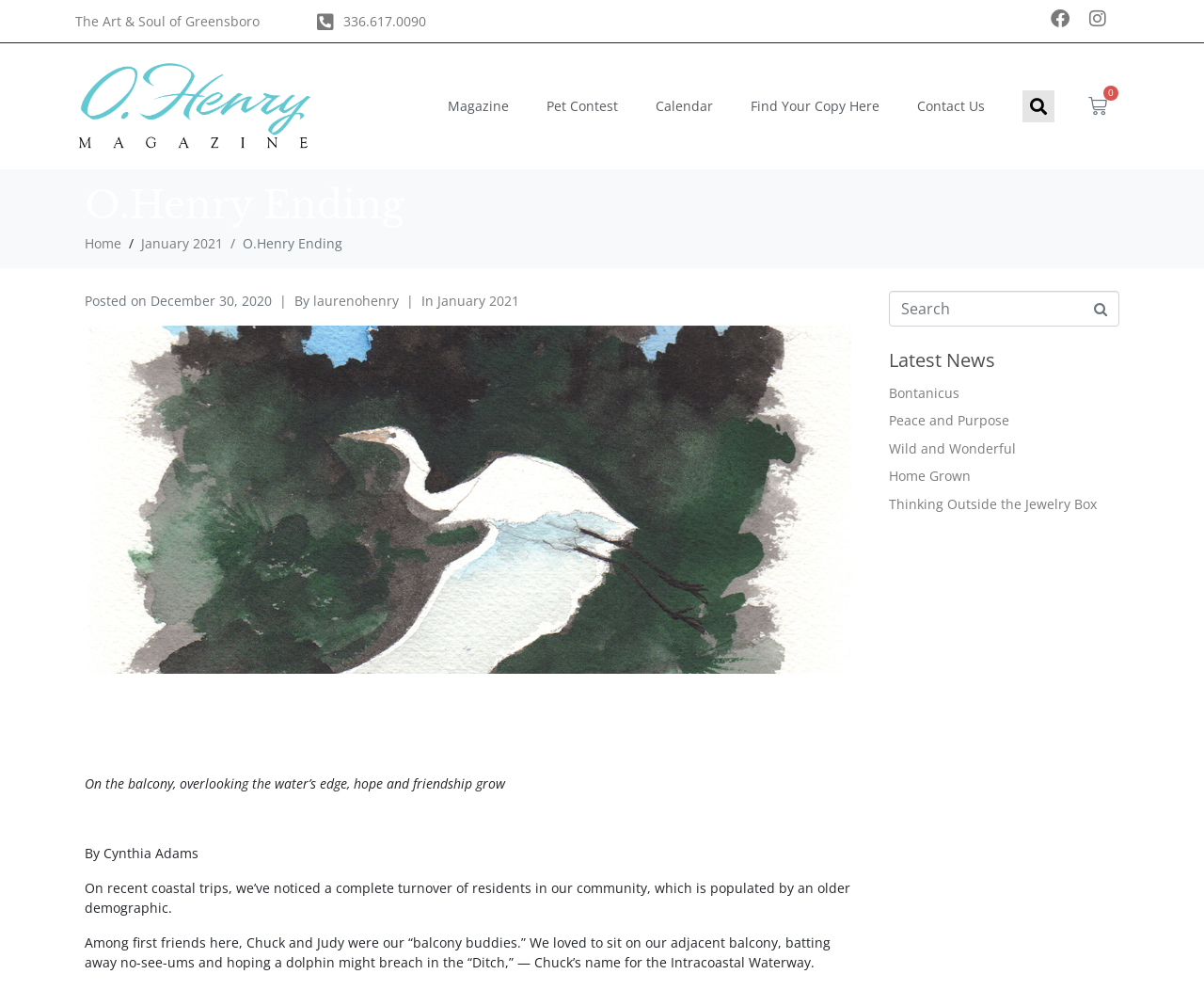Identify the bounding box coordinates of the region that should be clicked to execute the following instruction: "Contact Us".

[0.746, 0.089, 0.834, 0.126]